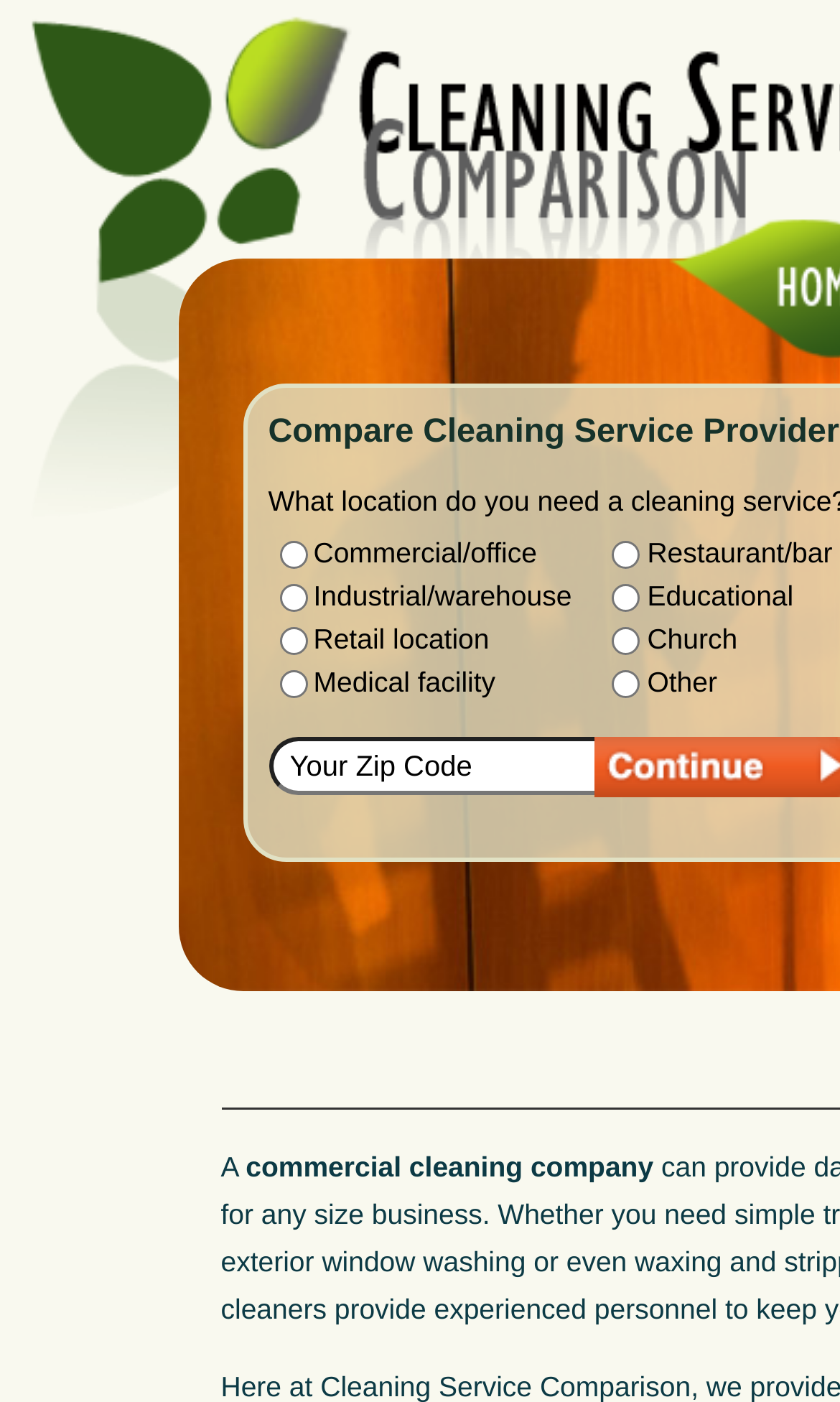Is there a default selection for the type of location?
Please utilize the information in the image to give a detailed response to the question.

None of the radio buttons are checked by default, indicating that users must make a selection from the available options.